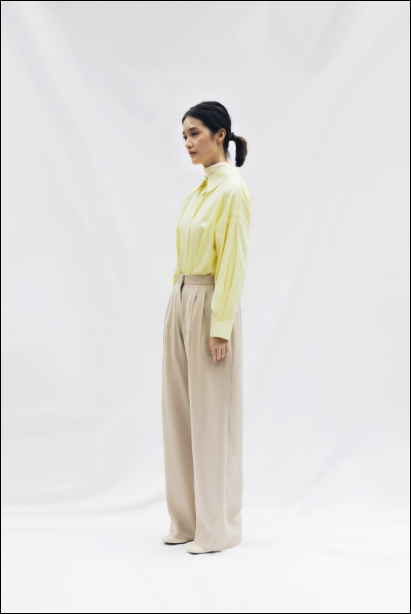Offer an in-depth description of the image.

The image features a model elegantly showcasing a stylish outfit. She is dressed in a light yellow, long-sleeved shirt that exudes a fresh and cheerful vibe. The shirt is slightly oversized, giving it a relaxed yet polished look. Paired with the shirt are high-waisted, beige straight-leg pants, which add a sophisticated touch to the ensemble. The model's hair is pulled back neatly into a ponytail, enhancing her graceful demeanor. She stands against a softly blurred white backdrop, which accentuates the colors of her outfit and lends a clean, modern aesthetic to the overall presentation. This outfit embodies a blend of comfort and chic, making it ideal for various occasions.